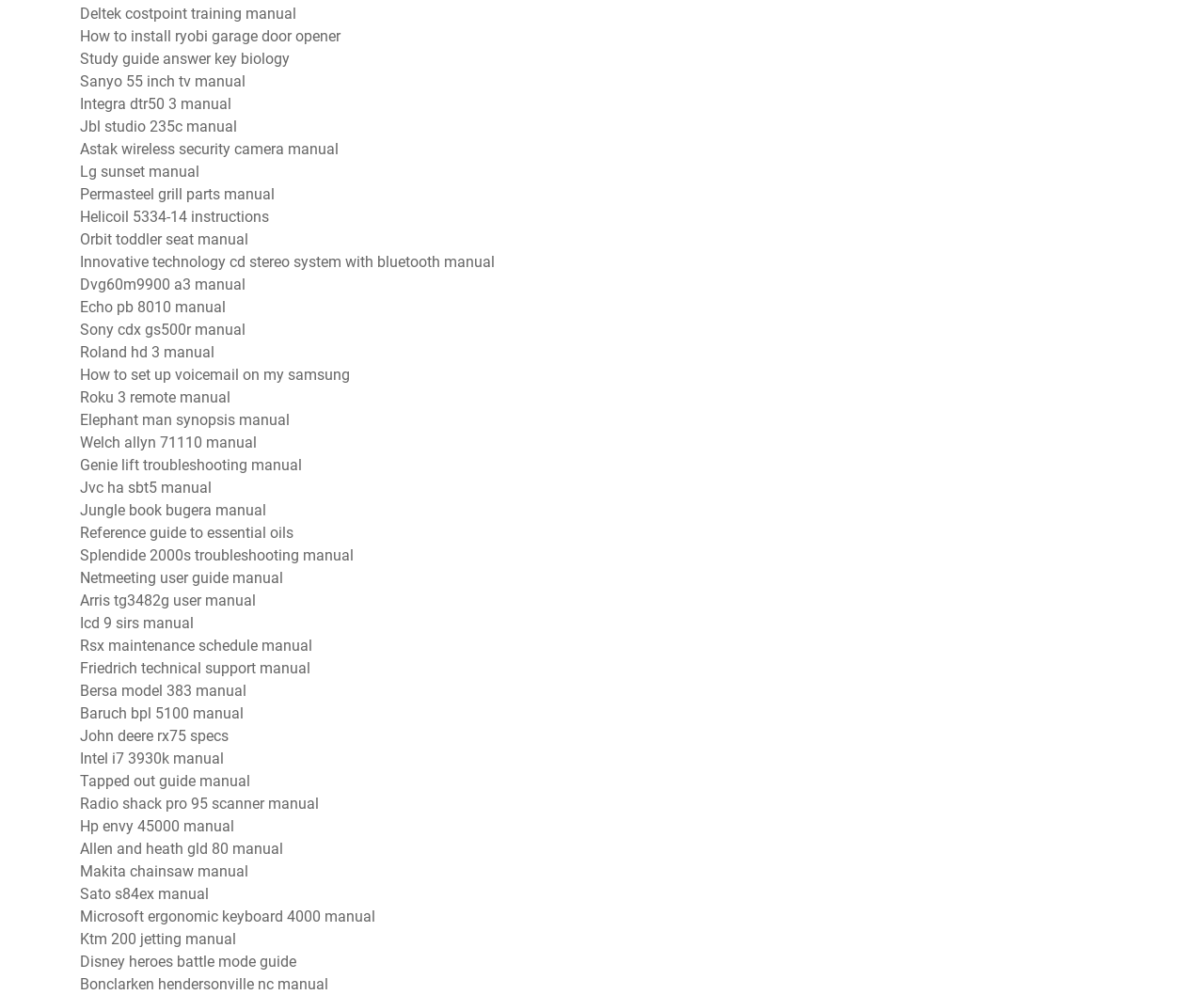Locate the bounding box of the UI element based on this description: "View source". Provide four float numbers between 0 and 1 as [left, top, right, bottom].

None